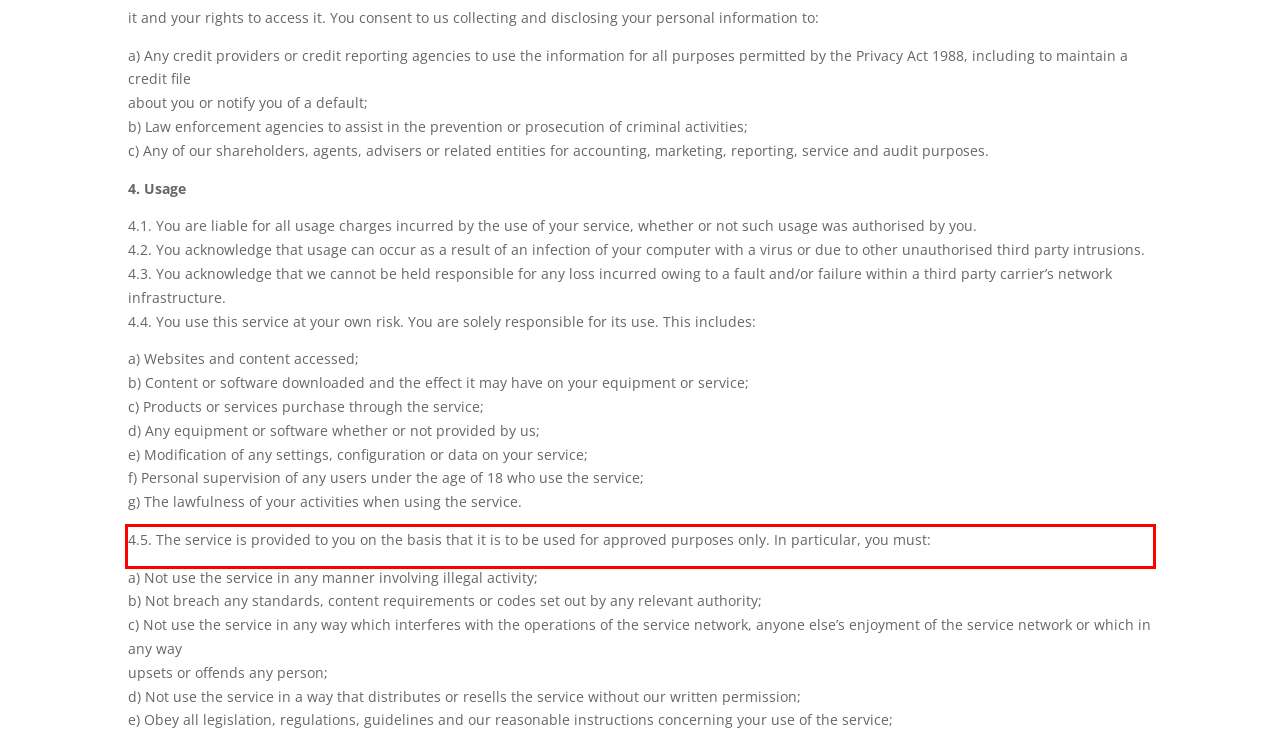Given a webpage screenshot, identify the text inside the red bounding box using OCR and extract it.

4.5. The service is provided to you on the basis that it is to be used for approved purposes only. In particular, you must: